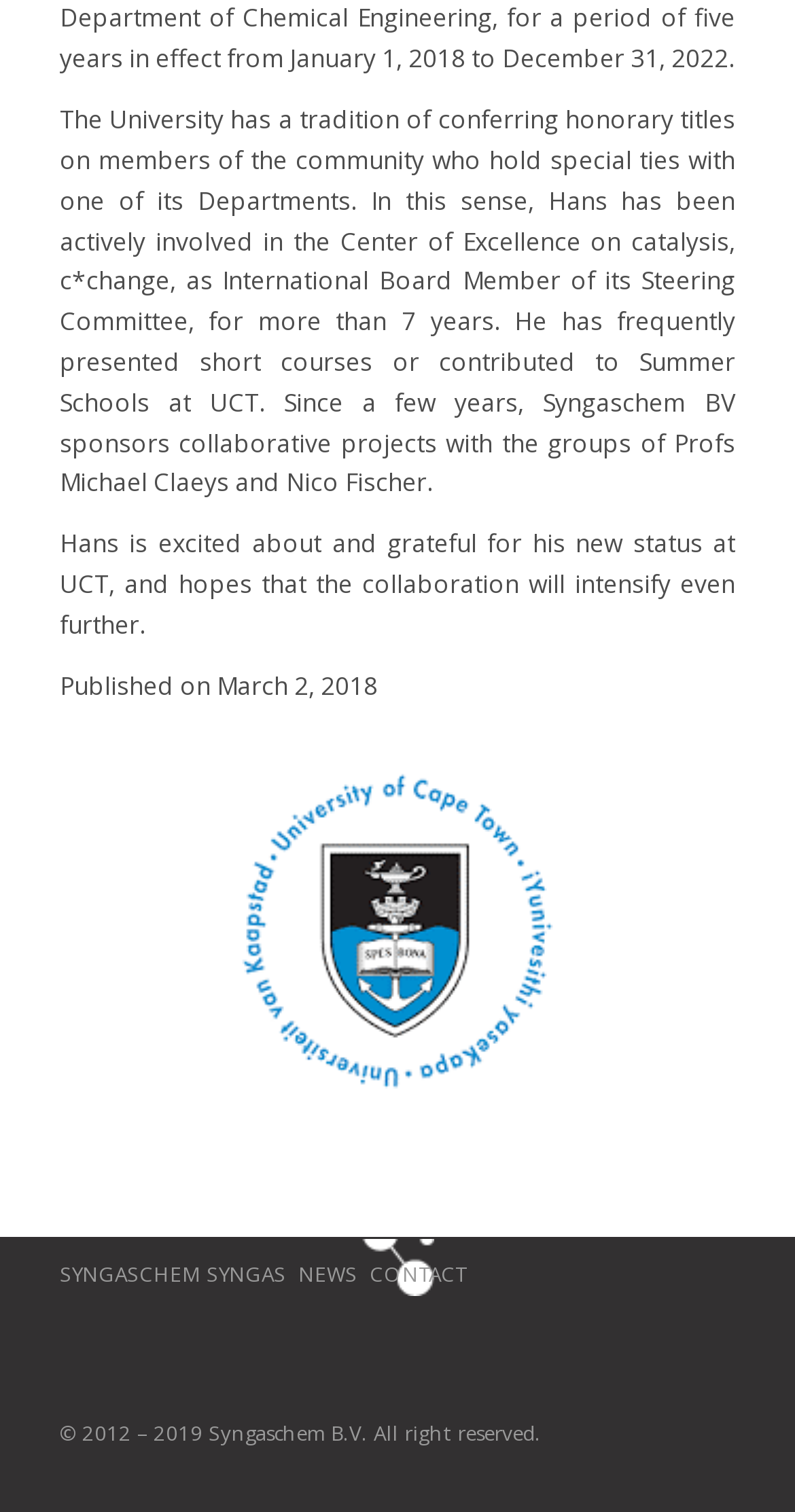Give the bounding box coordinates for this UI element: "CONTACT". The coordinates should be four float numbers between 0 and 1, arranged as [left, top, right, bottom].

[0.457, 0.833, 0.601, 0.852]